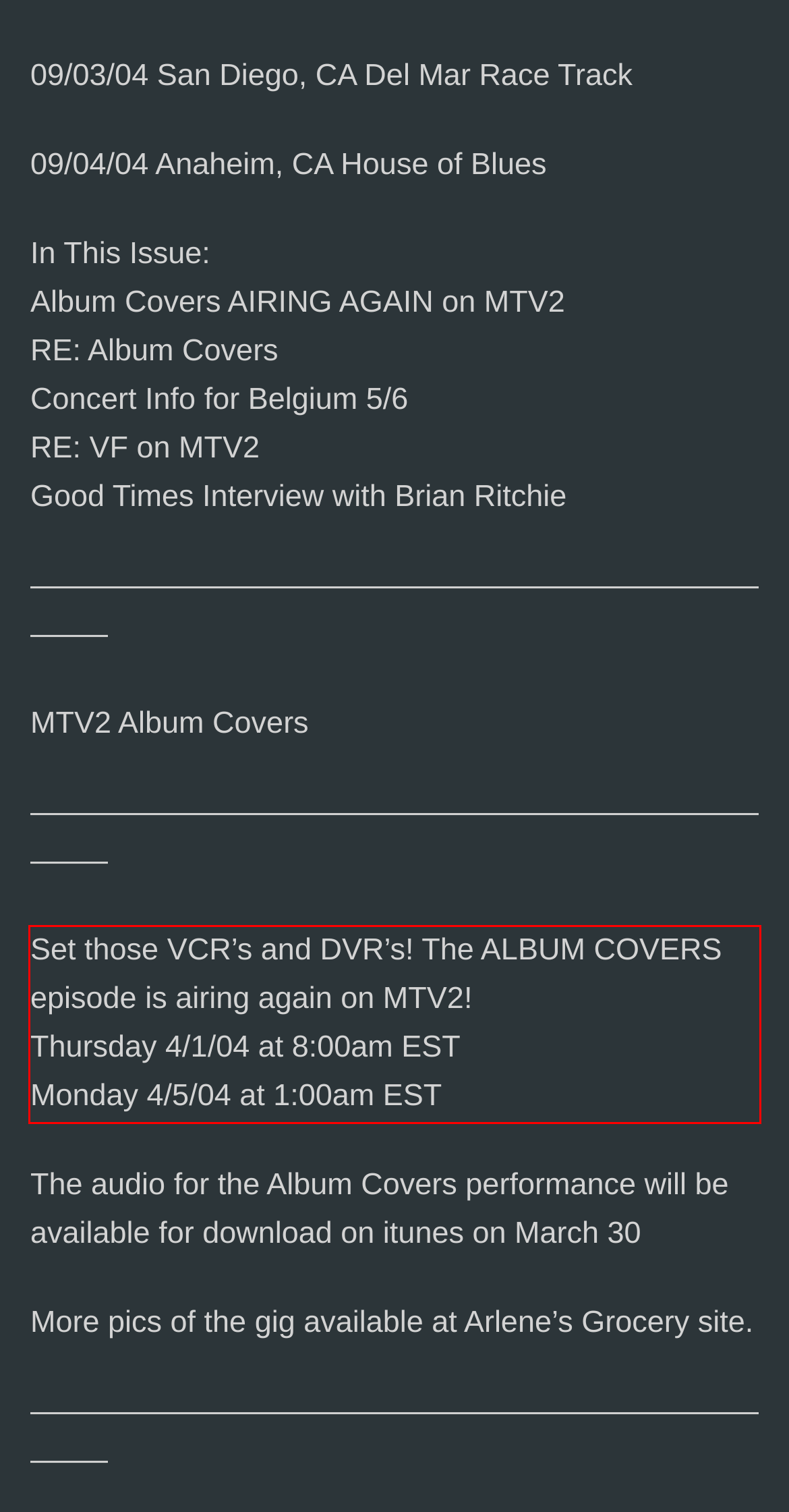The screenshot provided shows a webpage with a red bounding box. Apply OCR to the text within this red bounding box and provide the extracted content.

Set those VCR’s and DVR’s! The ALBUM COVERS episode is airing again on MTV2! Thursday 4/1/04 at 8:00am EST Monday 4/5/04 at 1:00am EST